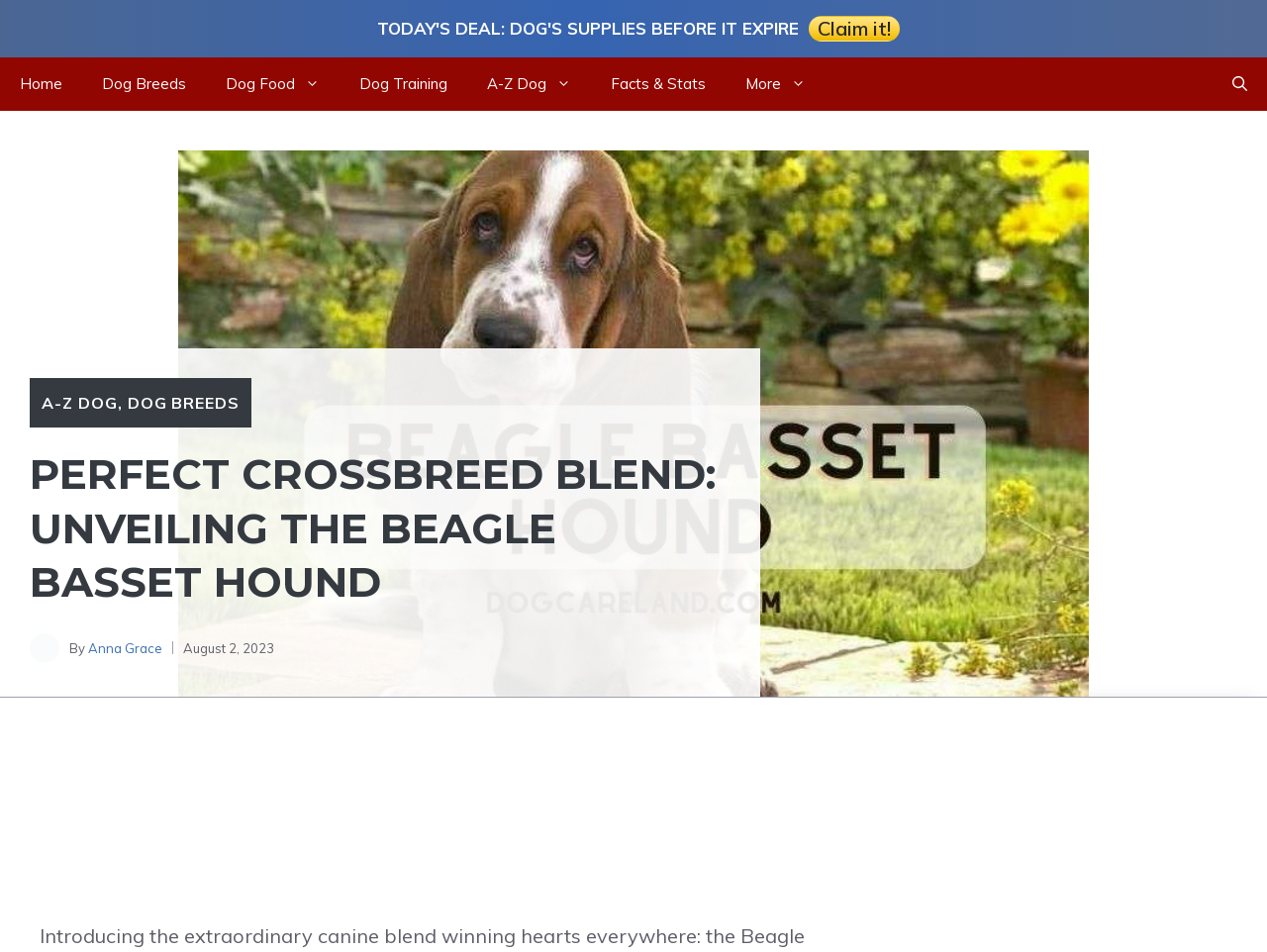Provide a thorough description of the webpage you see.

This webpage is about the Beagle Basset Hound, a crossbreed of two beloved dog breeds. At the top right corner, there is a prominent "Claim it!" button. Below it, there is a primary navigation menu with links to various sections, including "Home", "Dog Breeds", "Dog Food", "Dog Training", "A-Z Dog", "Facts & Stats", and "More". On the top right side, there is a search button.

The main content of the webpage starts with a heading that reads "PERFECT CROSSBREED BLEND: UNVEILING THE BEAGLE BASSET HOUND". Below the heading, there is a photo of the author on the left side, accompanied by the author's name, "Anna Grace", and the publication date, "August 2, 2023".

There are also two links on the left side, "A-Z DOG" and "DOG BREEDS", which seem to be related to the main topic. Overall, the webpage appears to be an informative guide about the Beagle Basset Hound breed.